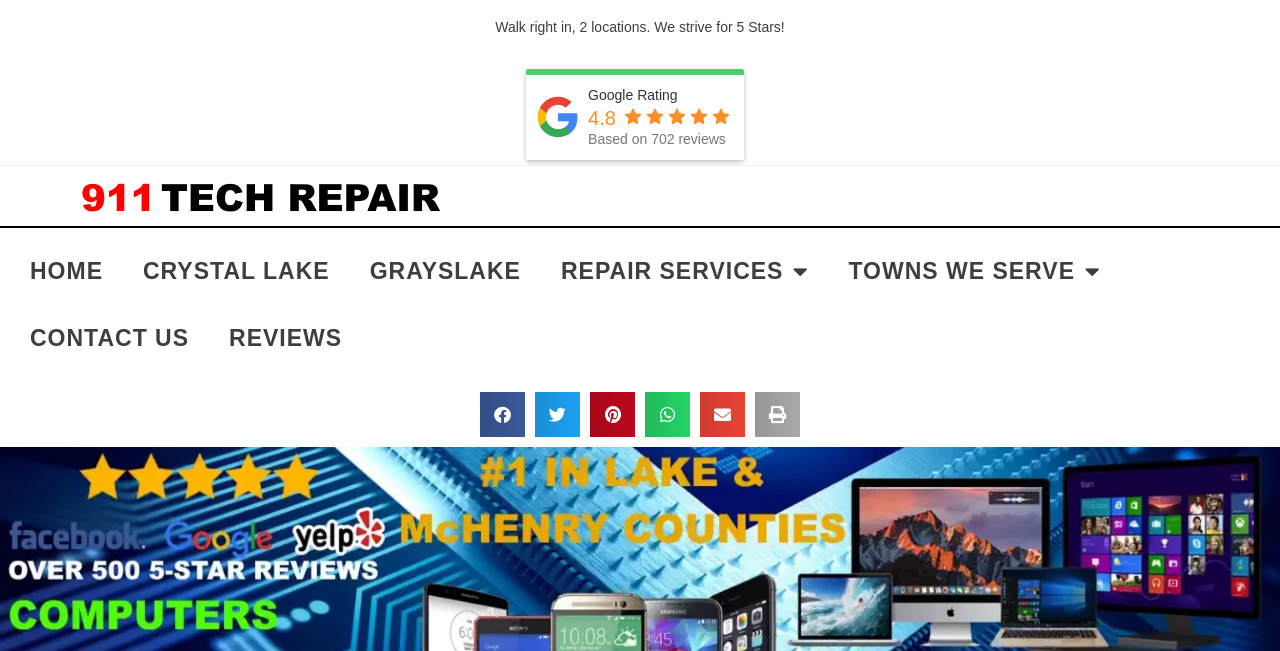Please find and report the bounding box coordinates of the element to click in order to perform the following action: "Click on the CONTACT US link". The coordinates should be expressed as four float numbers between 0 and 1, in the format [left, top, right, bottom].

[0.008, 0.468, 0.163, 0.571]